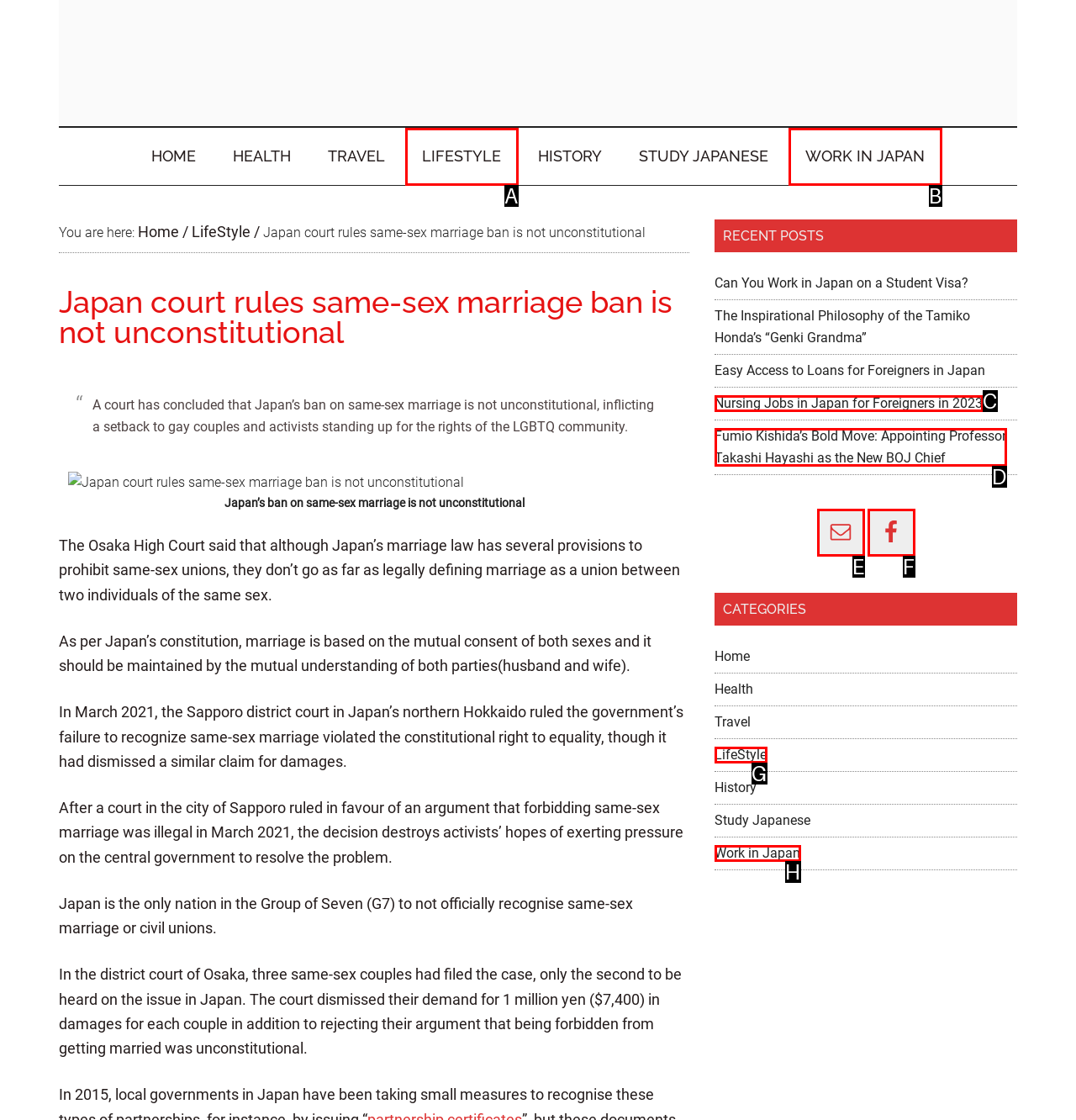From the description: Work in Japan, identify the option that best matches and reply with the letter of that option directly.

B